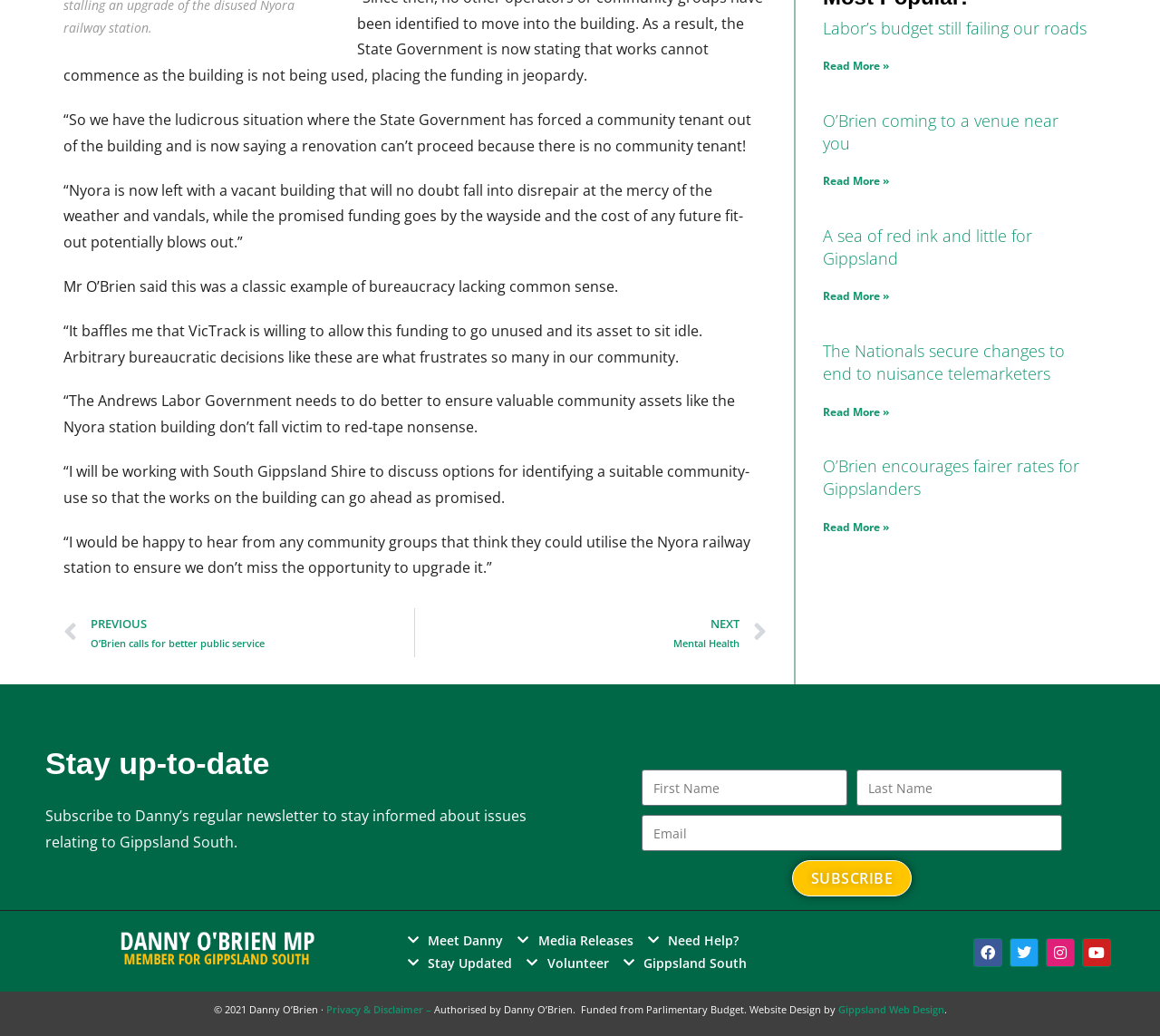Provide the bounding box coordinates in the format (top-left x, top-left y, bottom-right x, bottom-right y). All values are floating point numbers between 0 and 1. Determine the bounding box coordinate of the UI element described as: Read More »

[0.709, 0.167, 0.766, 0.182]